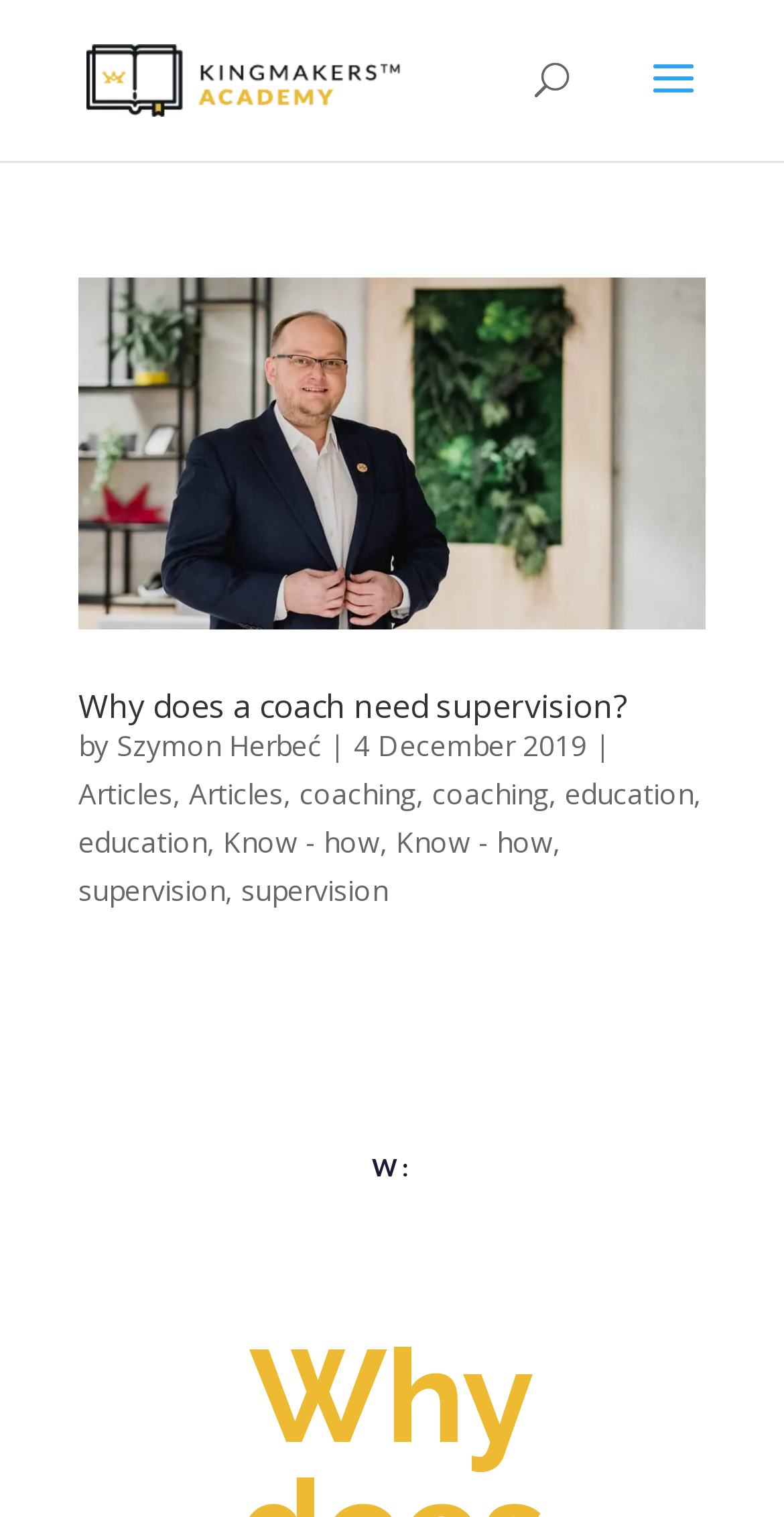Please reply to the following question using a single word or phrase: 
When was the article published?

4 December 2019